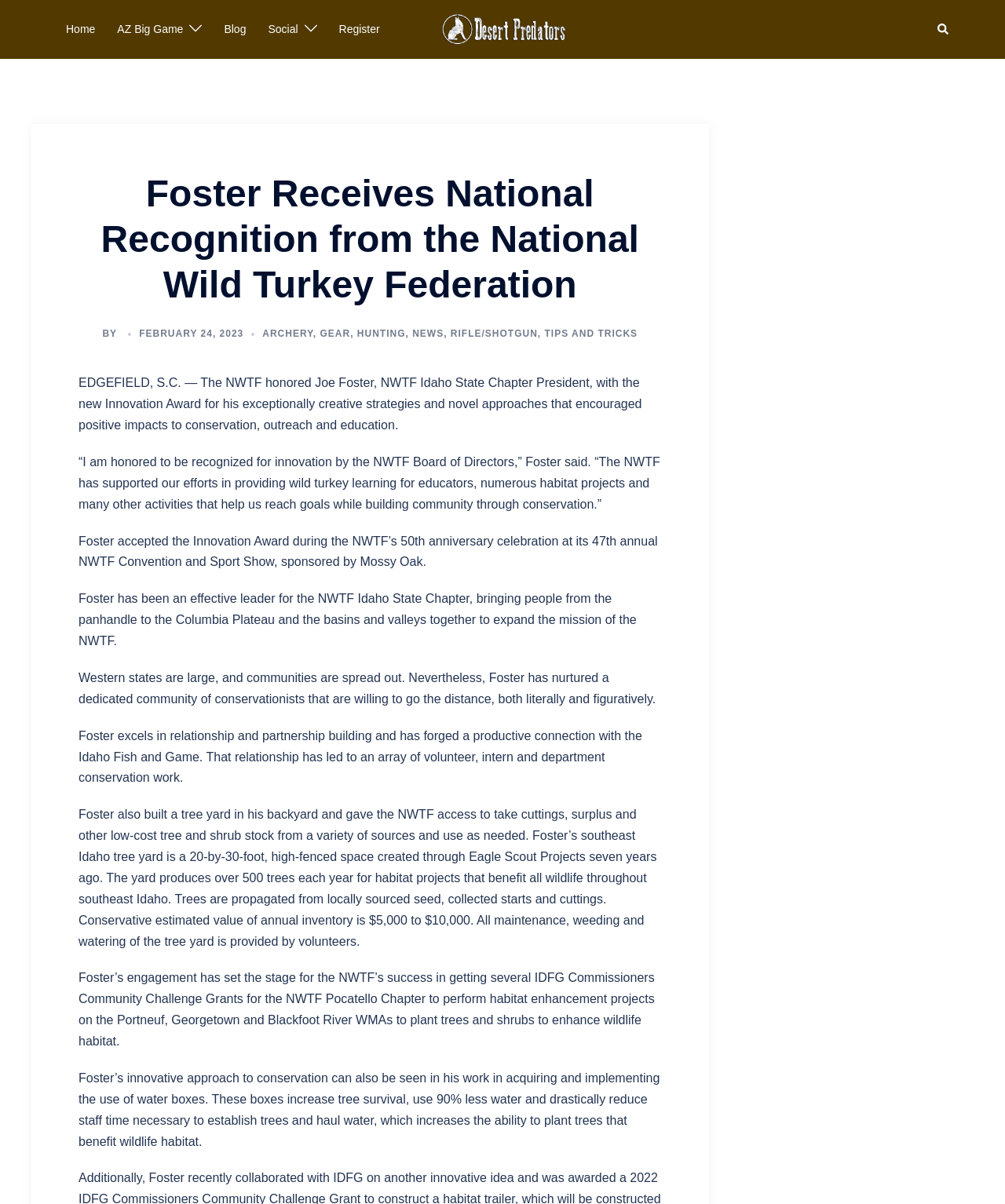What is the name of the event where Joe Foster accepted the Innovation Award?
Look at the image and construct a detailed response to the question.

I found the answer by reading the text in the webpage, specifically the sentence 'Foster accepted the Innovation Award during the NWTF’s 50th anniversary celebration at its 47th annual NWTF Convention and Sport Show...' which indicates that the event where Joe Foster accepted the Innovation Award is the NWTF Convention and Sport Show.